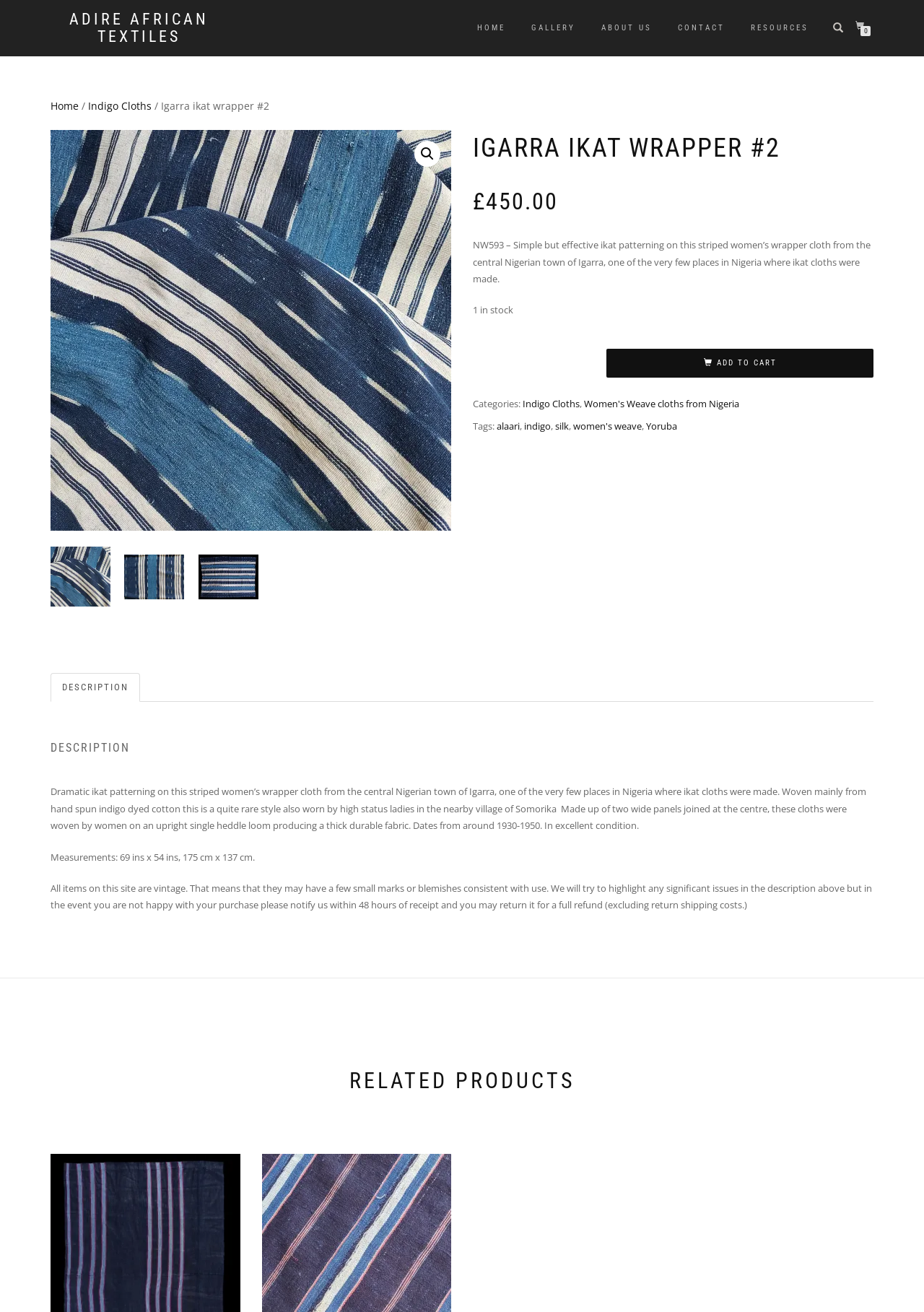What is the size of the cloth?
Please provide a single word or phrase as your answer based on the image.

69 ins x 54 ins